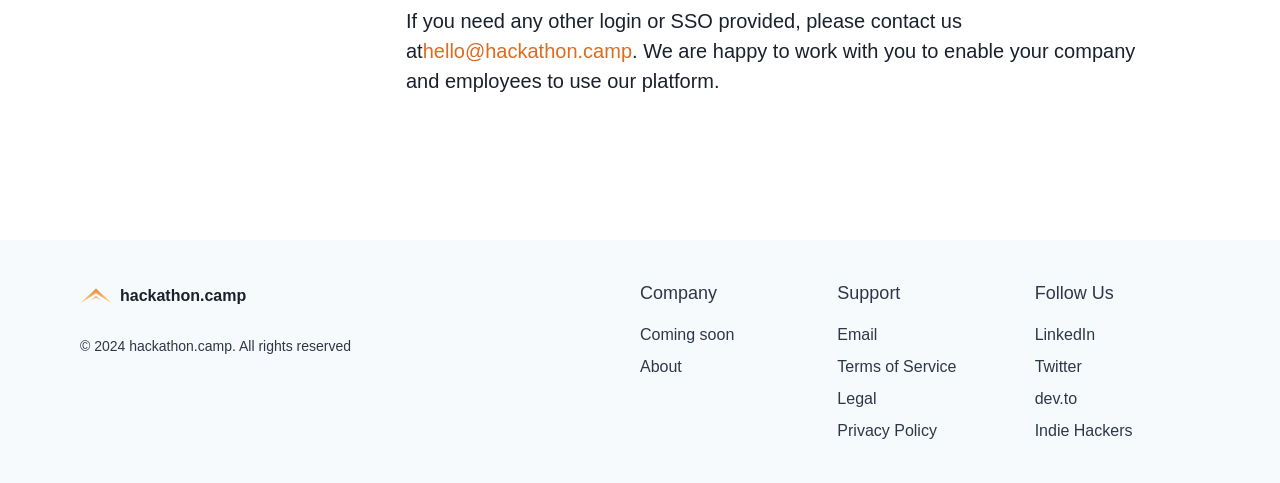What year is the copyright for?
Using the visual information, answer the question in a single word or phrase.

2024